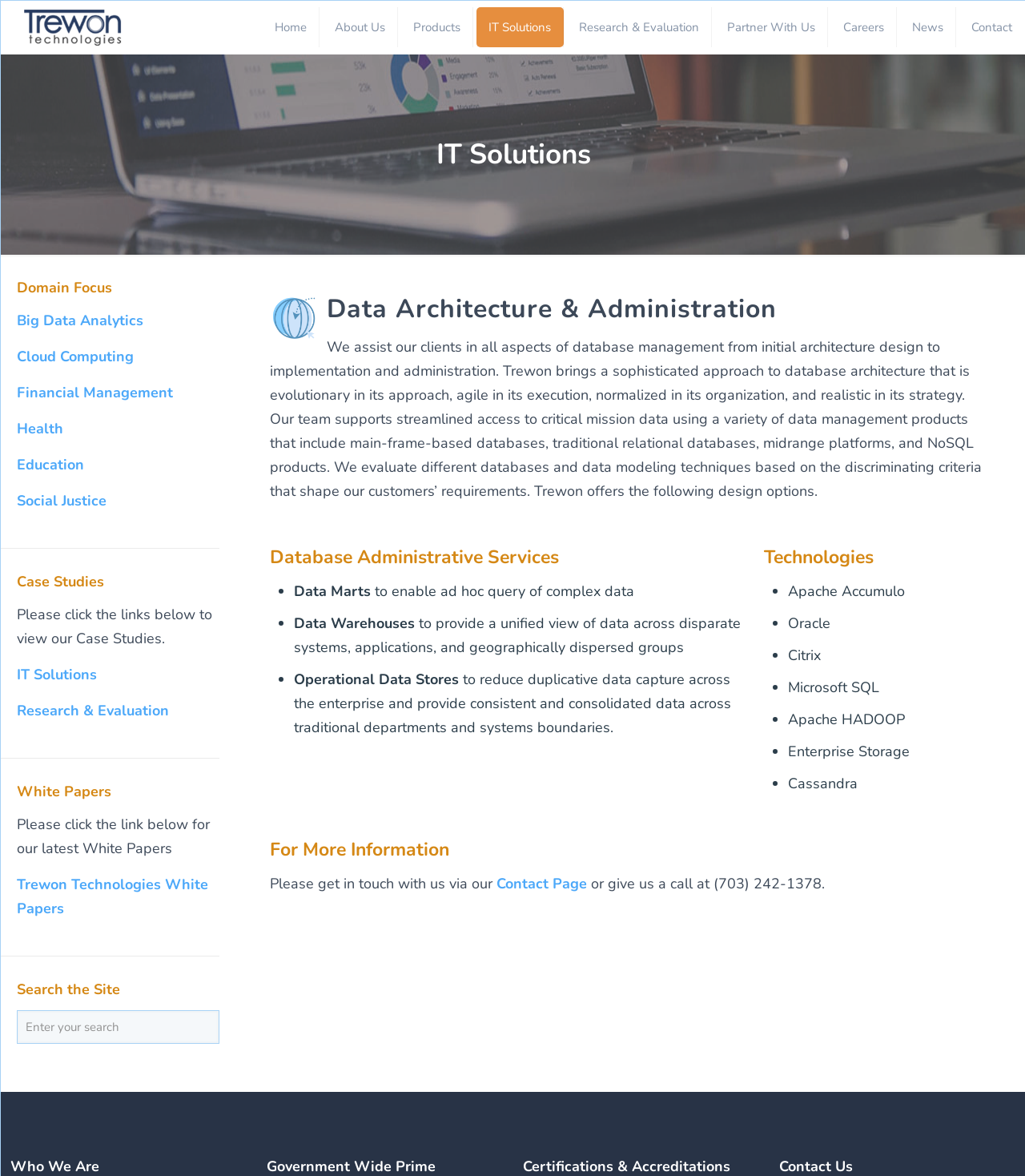Locate the bounding box coordinates of the clickable area to execute the instruction: "Search for something in the search box". Provide the coordinates as four float numbers between 0 and 1, represented as [left, top, right, bottom].

None